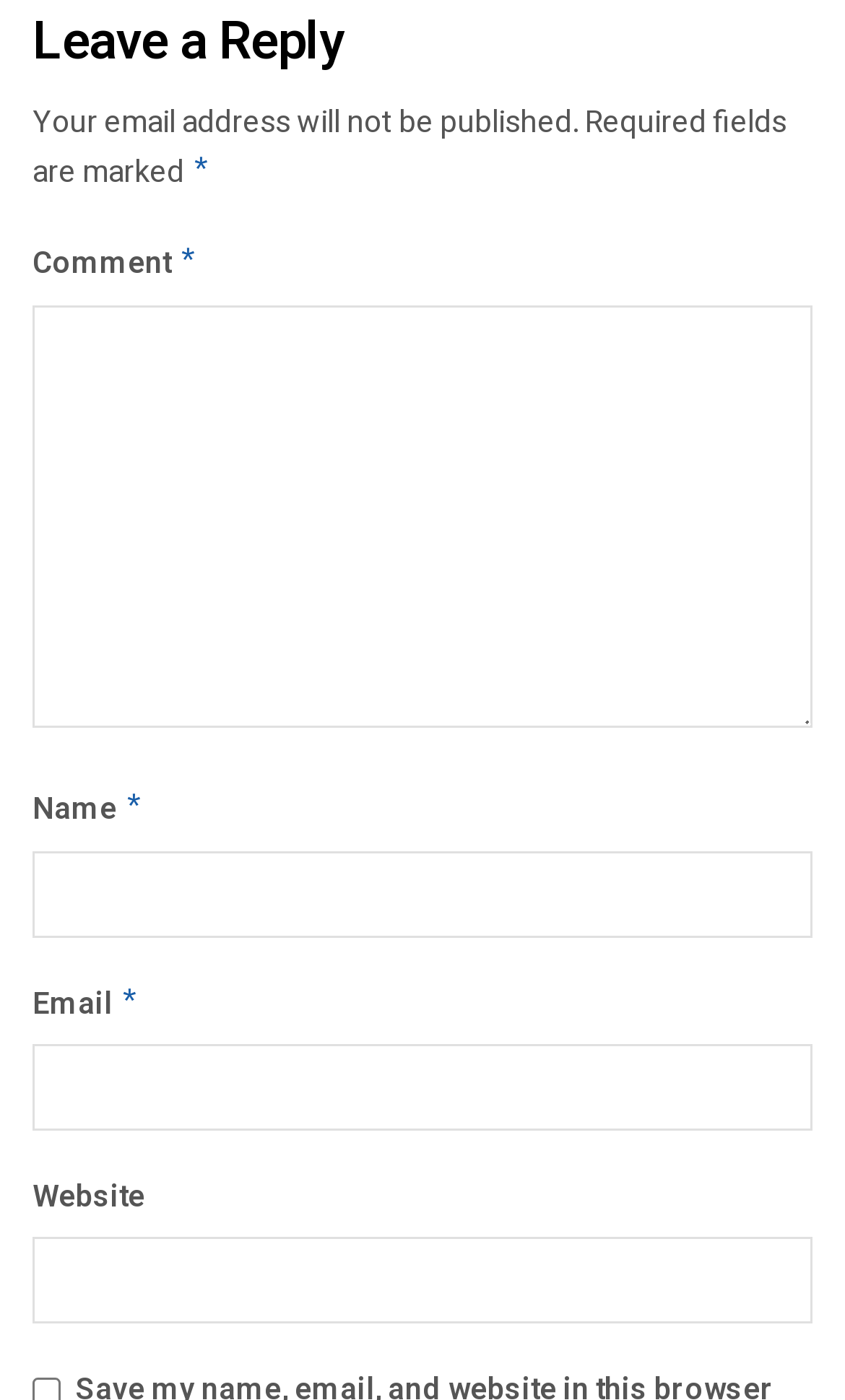What is the purpose of the webpage?
Based on the image, respond with a single word or phrase.

Leave a reply